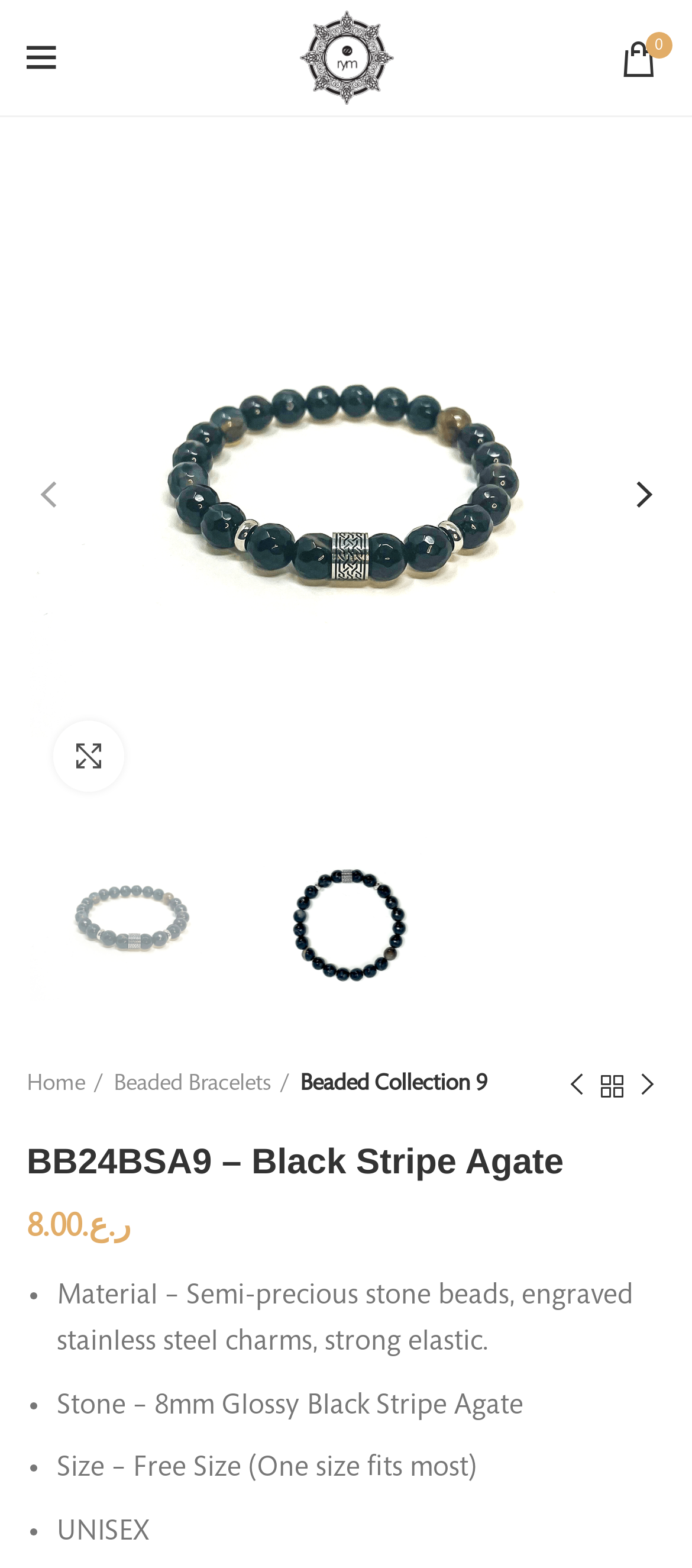Please reply with a single word or brief phrase to the question: 
How many images are shown on the page?

3